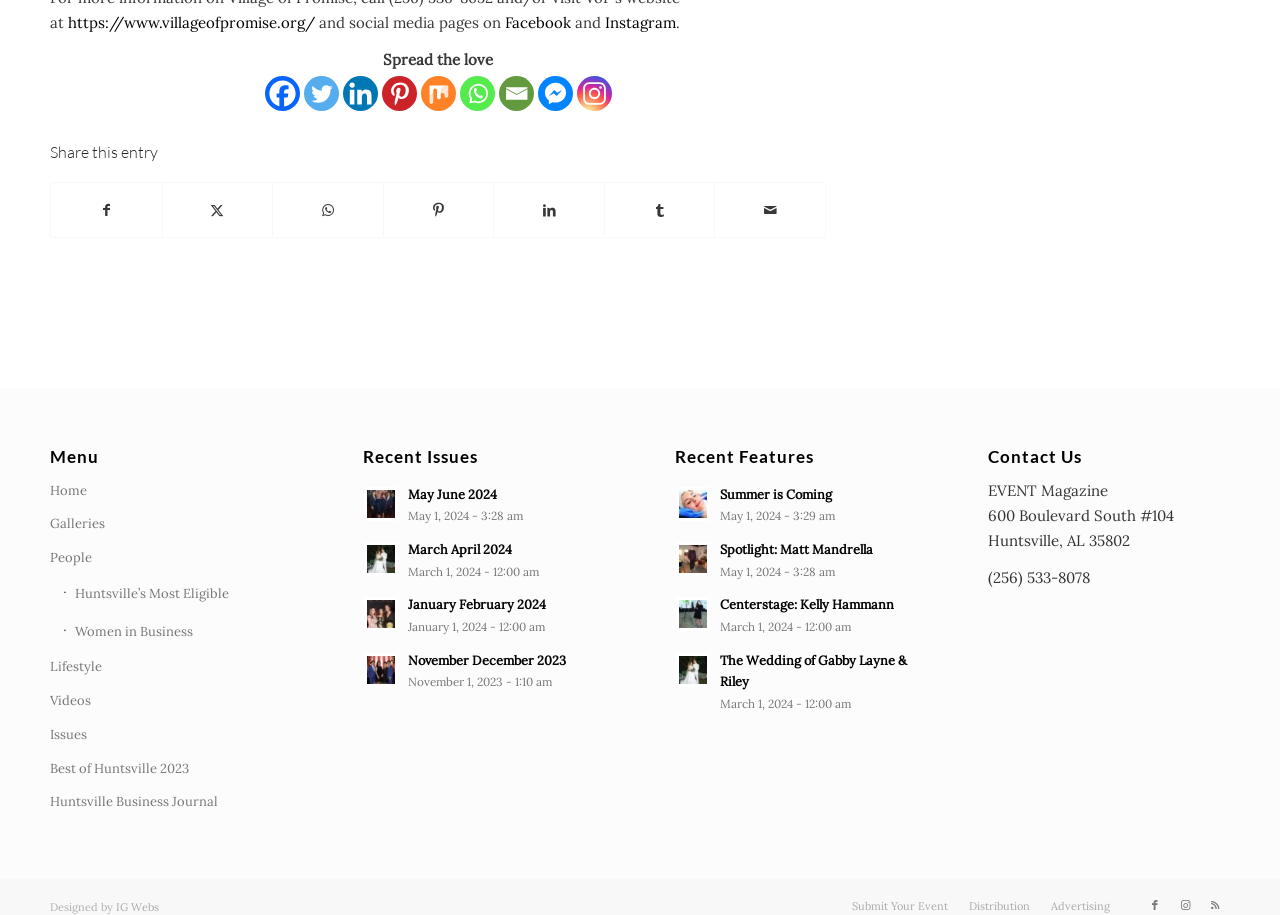Locate the bounding box coordinates of the area that needs to be clicked to fulfill the following instruction: "Click on Facebook link". The coordinates should be in the format of four float numbers between 0 and 1, namely [left, top, right, bottom].

[0.207, 0.083, 0.234, 0.121]